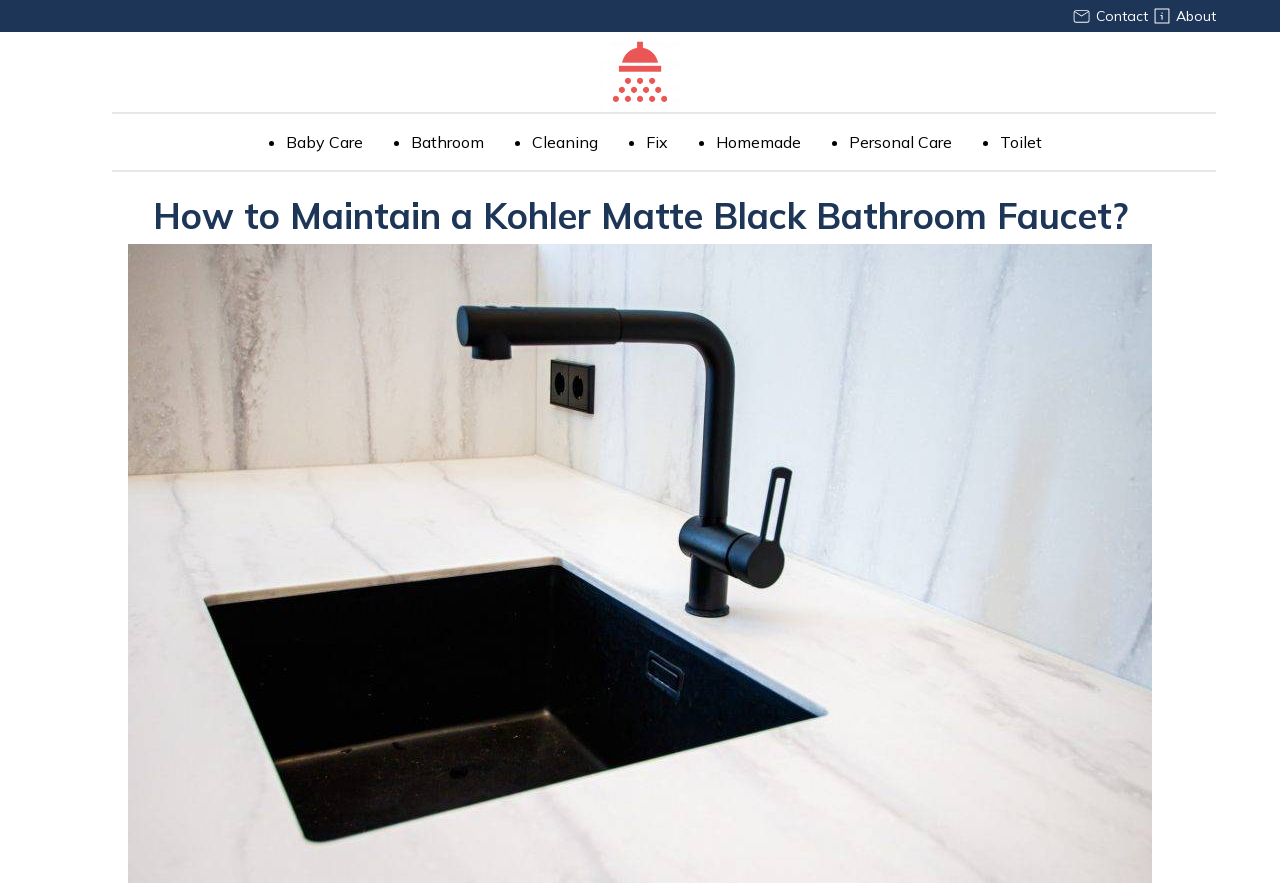Using the description: "Personal Care", identify the bounding box of the corresponding UI element in the screenshot.

[0.663, 0.149, 0.744, 0.172]